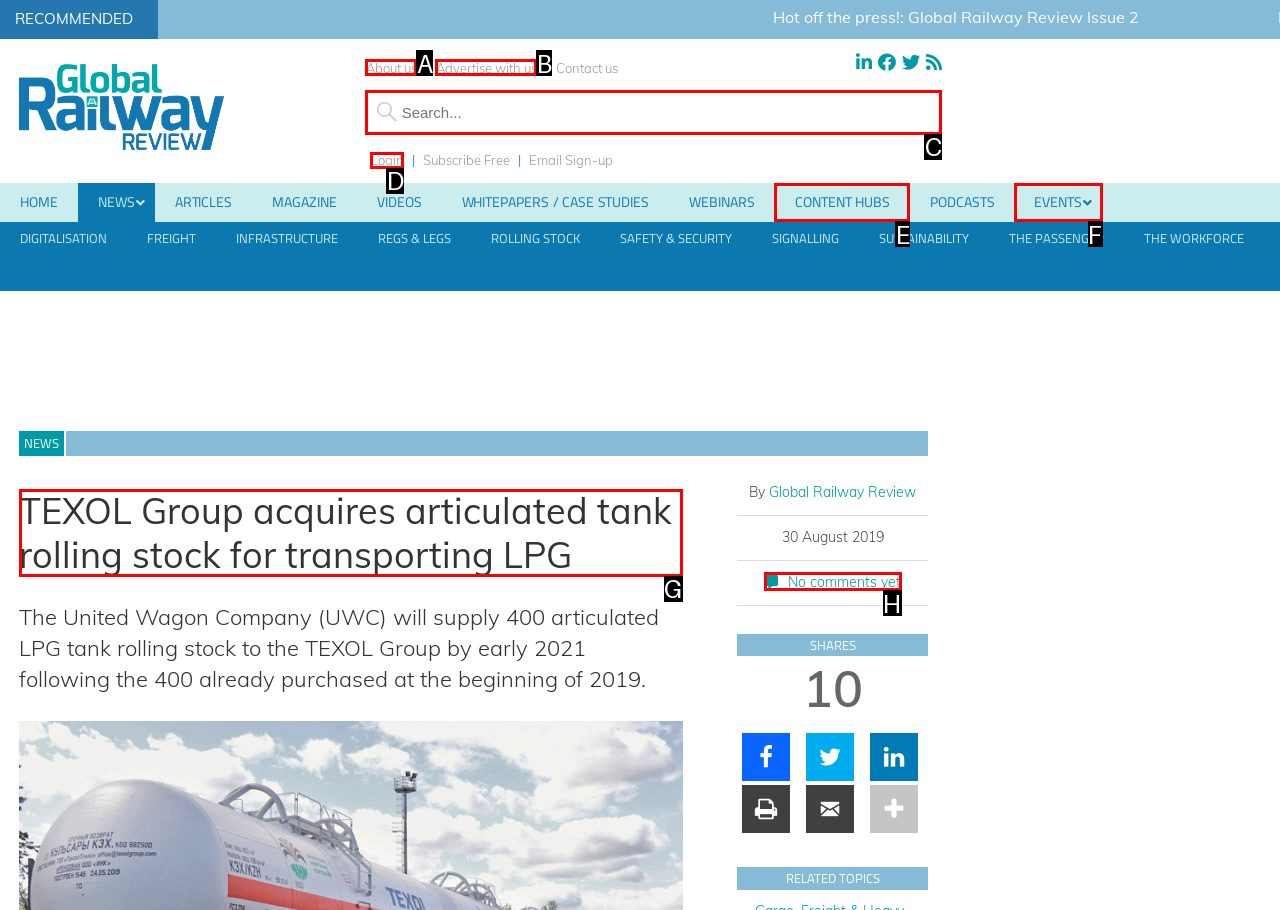Specify the letter of the UI element that should be clicked to achieve the following: Read the news article
Provide the corresponding letter from the choices given.

G